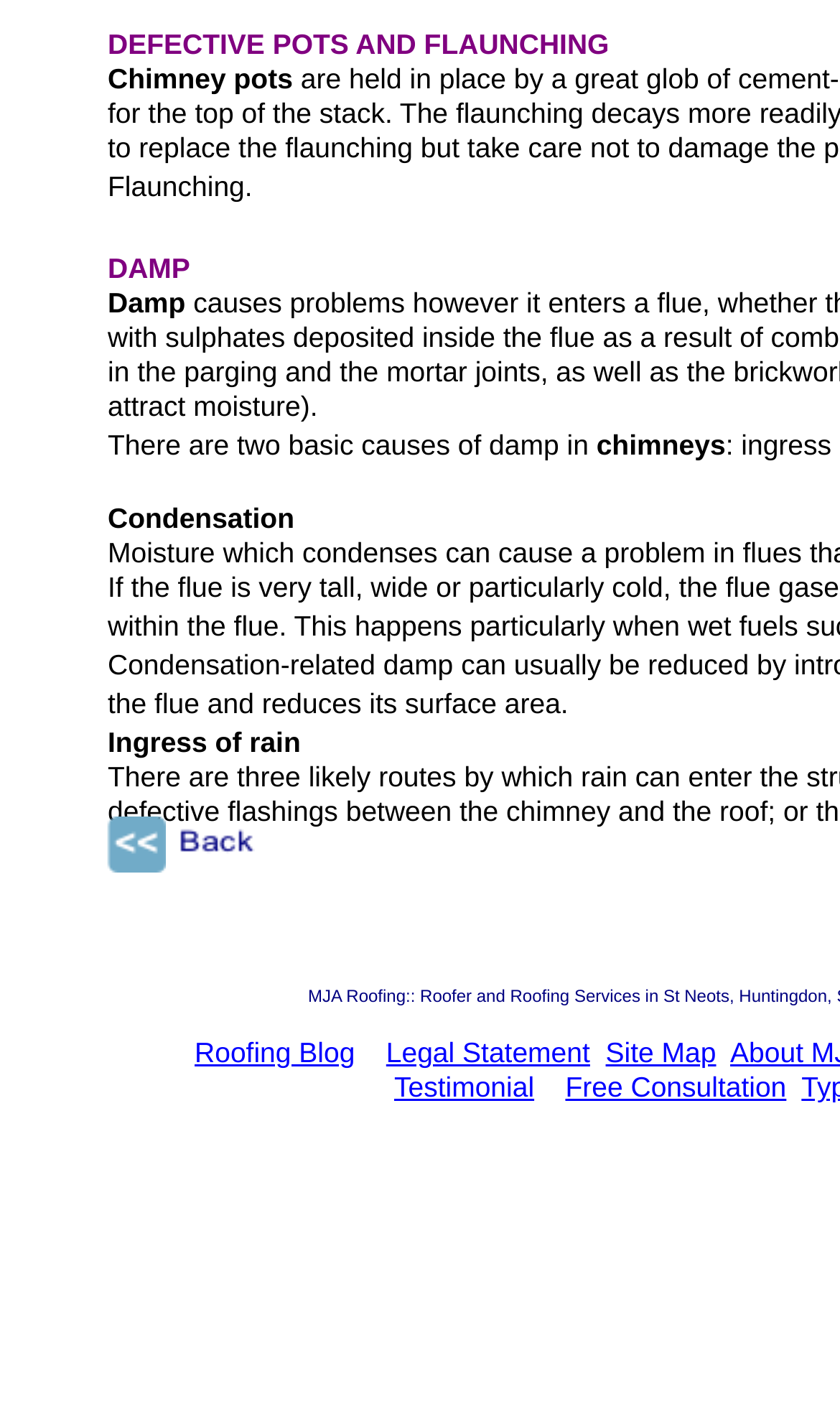Please predict the bounding box coordinates (top-left x, top-left y, bottom-right x, bottom-right y) for the UI element in the screenshot that fits the description: Testimonial

[0.469, 0.76, 0.636, 0.783]